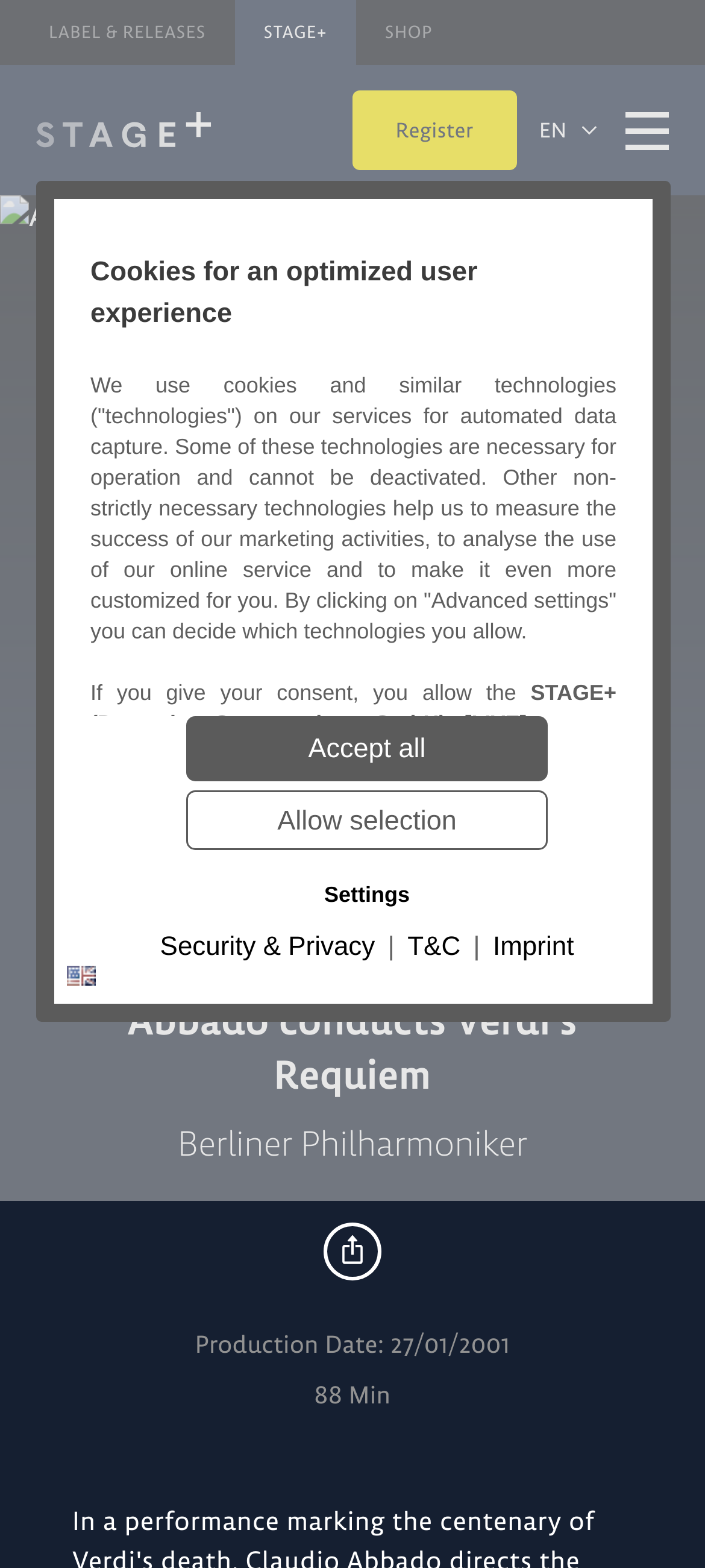Specify the bounding box coordinates of the element's region that should be clicked to achieve the following instruction: "Click the 'Language: en' button". The bounding box coordinates consist of four float numbers between 0 and 1, in the format [left, top, right, bottom].

[0.085, 0.608, 0.146, 0.636]